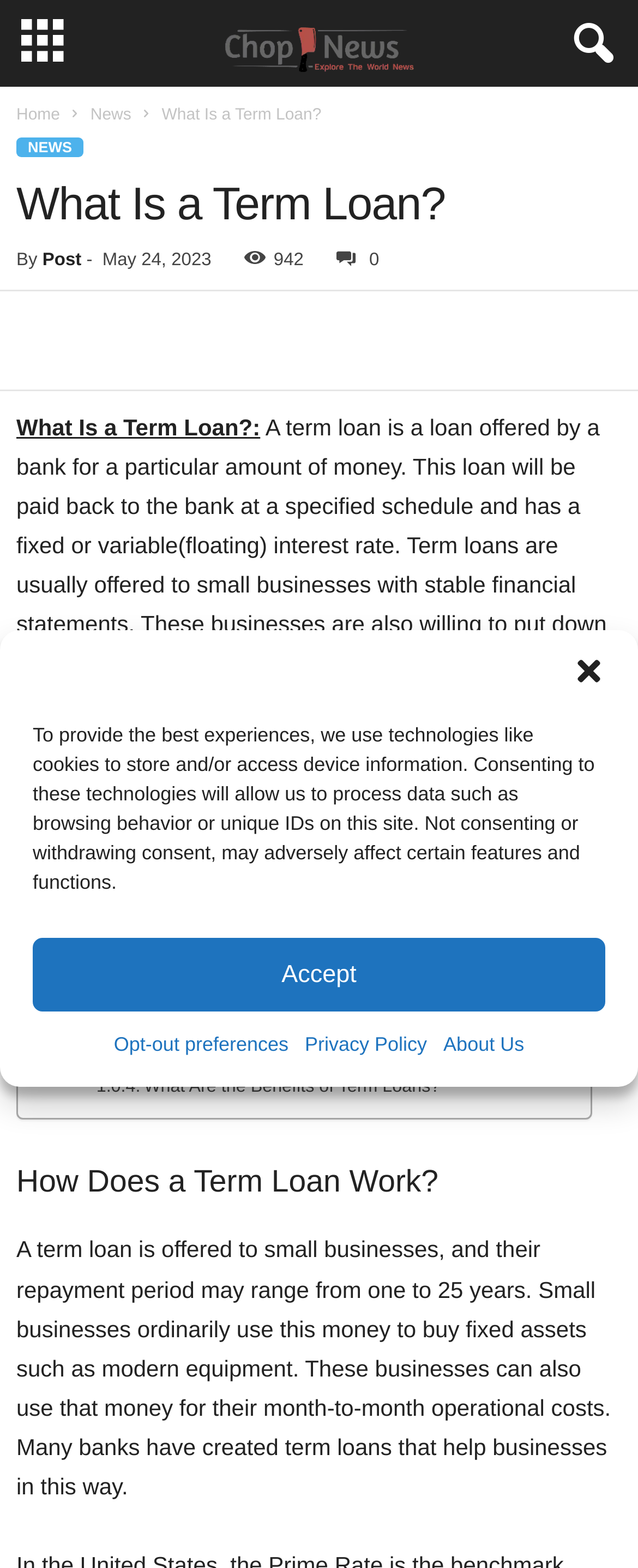Please provide the bounding box coordinates for the element that needs to be clicked to perform the instruction: "Input your email". The coordinates must consist of four float numbers between 0 and 1, formatted as [left, top, right, bottom].

None